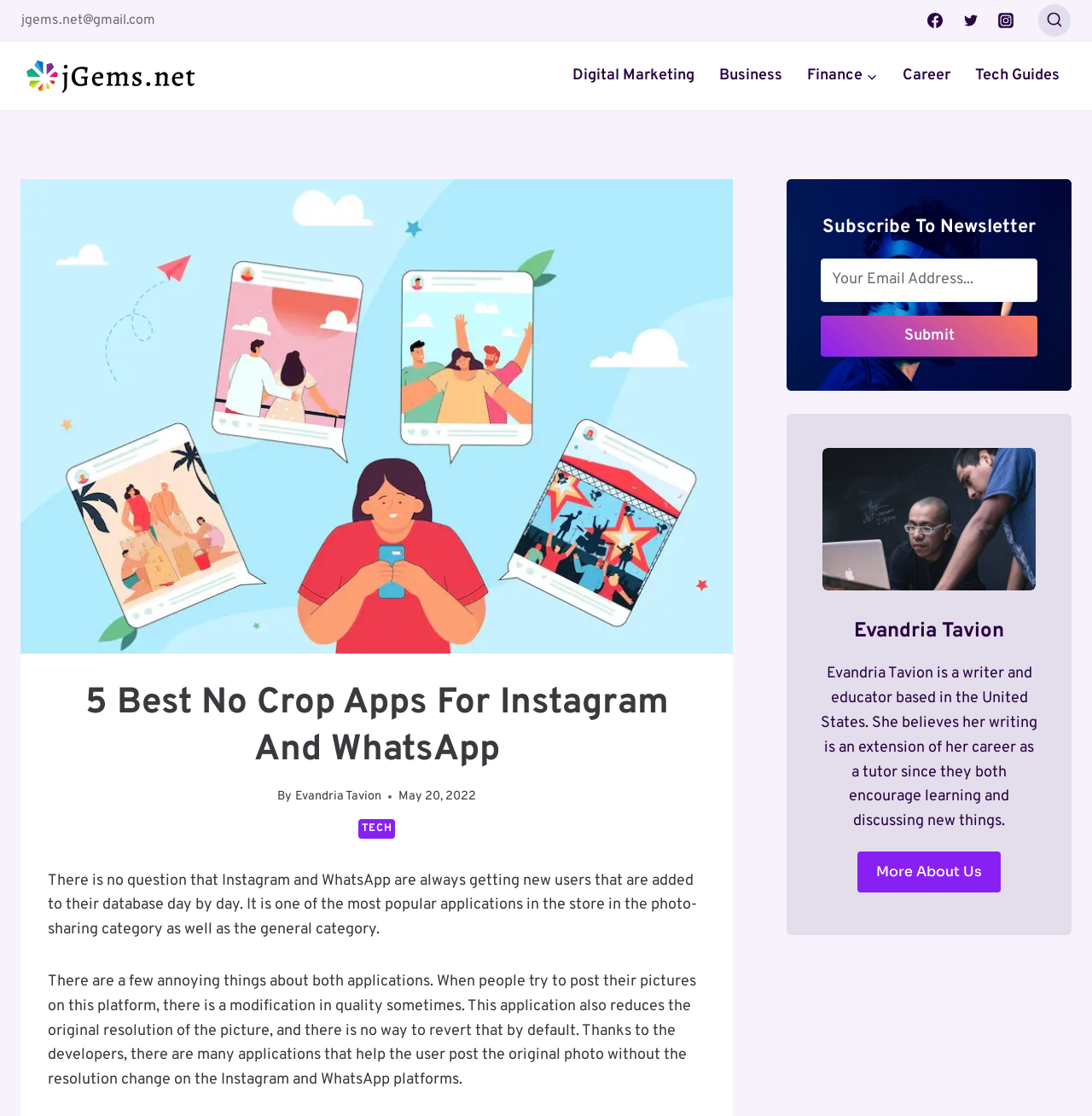Identify the bounding box of the UI element that matches this description: "Supply Chain".

None